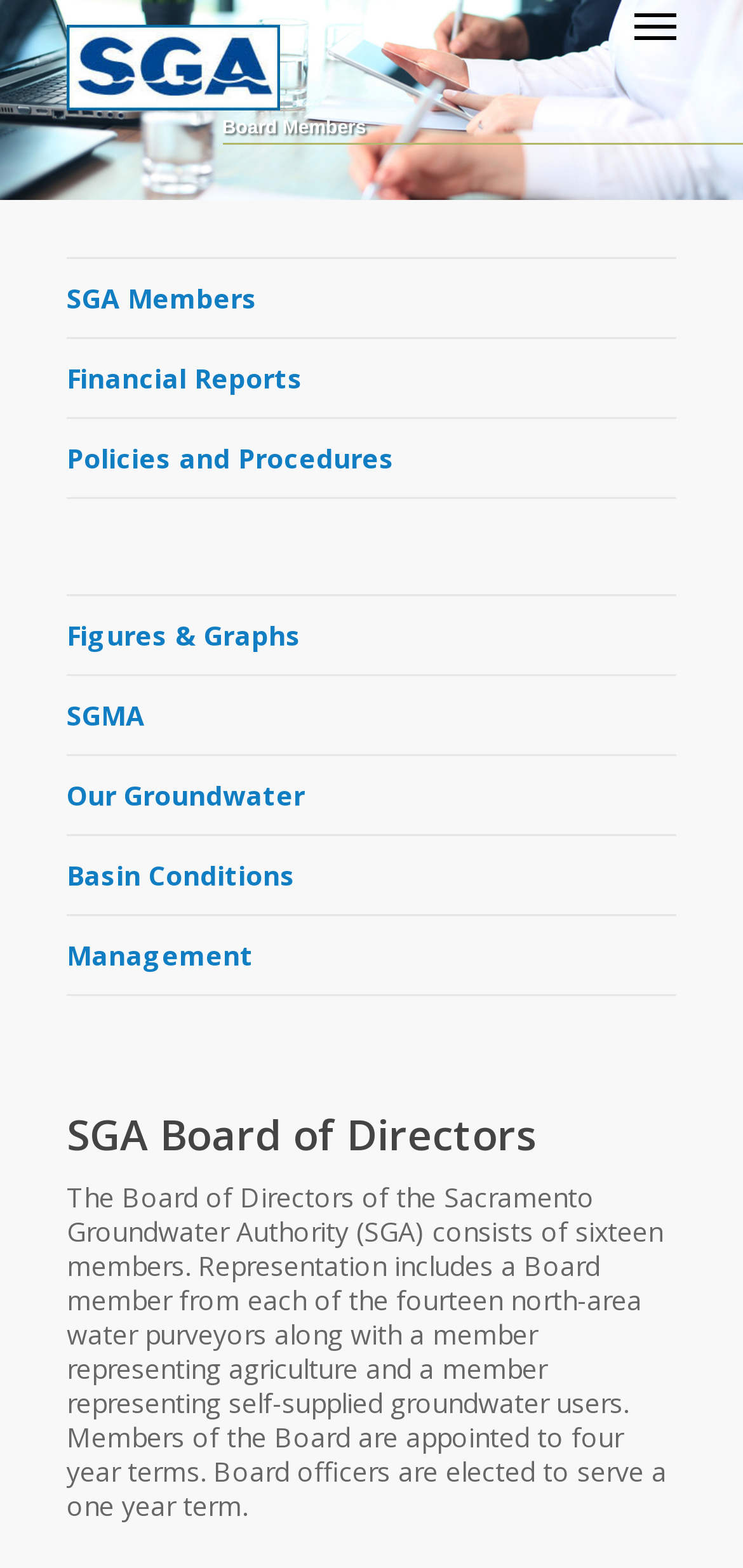How many north-area water purveyors are represented on the Board? From the image, respond with a single word or brief phrase.

fourteen